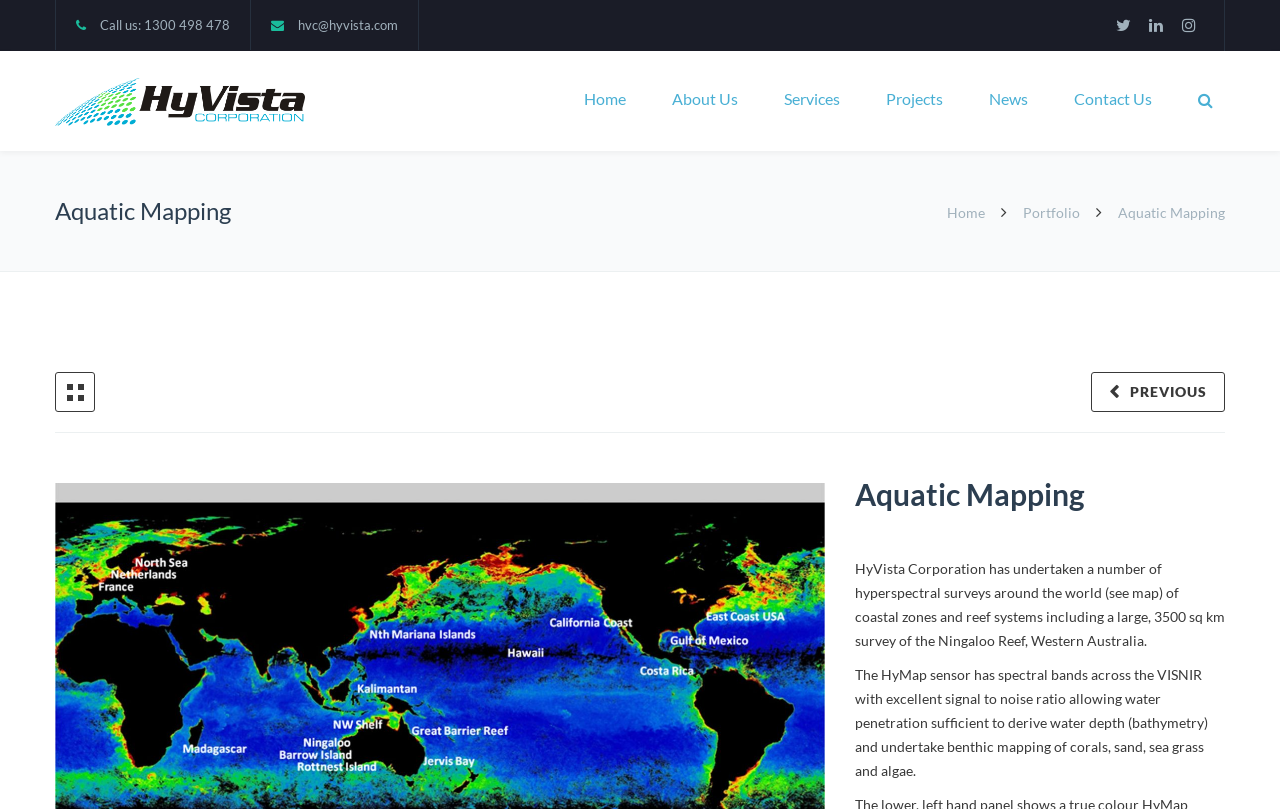Give a detailed account of the webpage's layout and content.

The webpage is about Aquatic Mapping by HyVista Corporation. At the top, there is a header section with the company's contact information, including a phone number and email address, positioned on the left side. On the right side of the header, there are three social media links represented by icons. Below the header, there is a logo of HyVista Corporation, accompanied by a link to the company's homepage.

The main navigation menu is located below the header, with seven links: Home, About Us, Services, Projects, News, and Contact Us. These links are evenly spaced and take up most of the width of the page.

Below the navigation menu, there is a section with a heading "Aquatic Mapping" and a brief introduction to the company's aquatic mapping services. This section is divided into two columns, with a link to the company's portfolio on the right side.

The main content of the page is located below this section, with a heading "Aquatic Mapping" and two paragraphs of text describing the company's experience and capabilities in aquatic mapping. The text is accompanied by a link to a previous page, positioned on the left side.

There are a total of seven links on the page, including the navigation menu and the links in the main content section. There is one image on the page, which is the logo of HyVista Corporation.